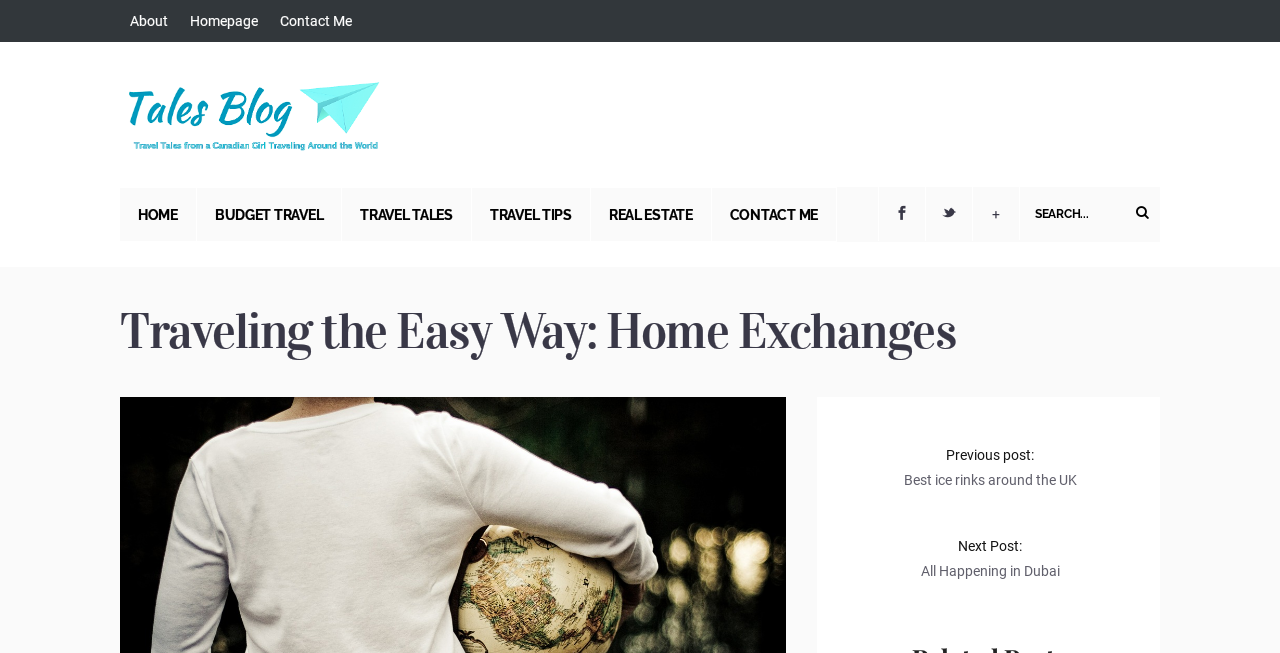What is the purpose of the textbox?
Based on the image content, provide your answer in one word or a short phrase.

SEARCH